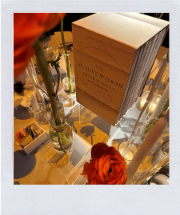Please give a succinct answer using a single word or phrase:
What type of decorations are on the table?

Candles and place settings